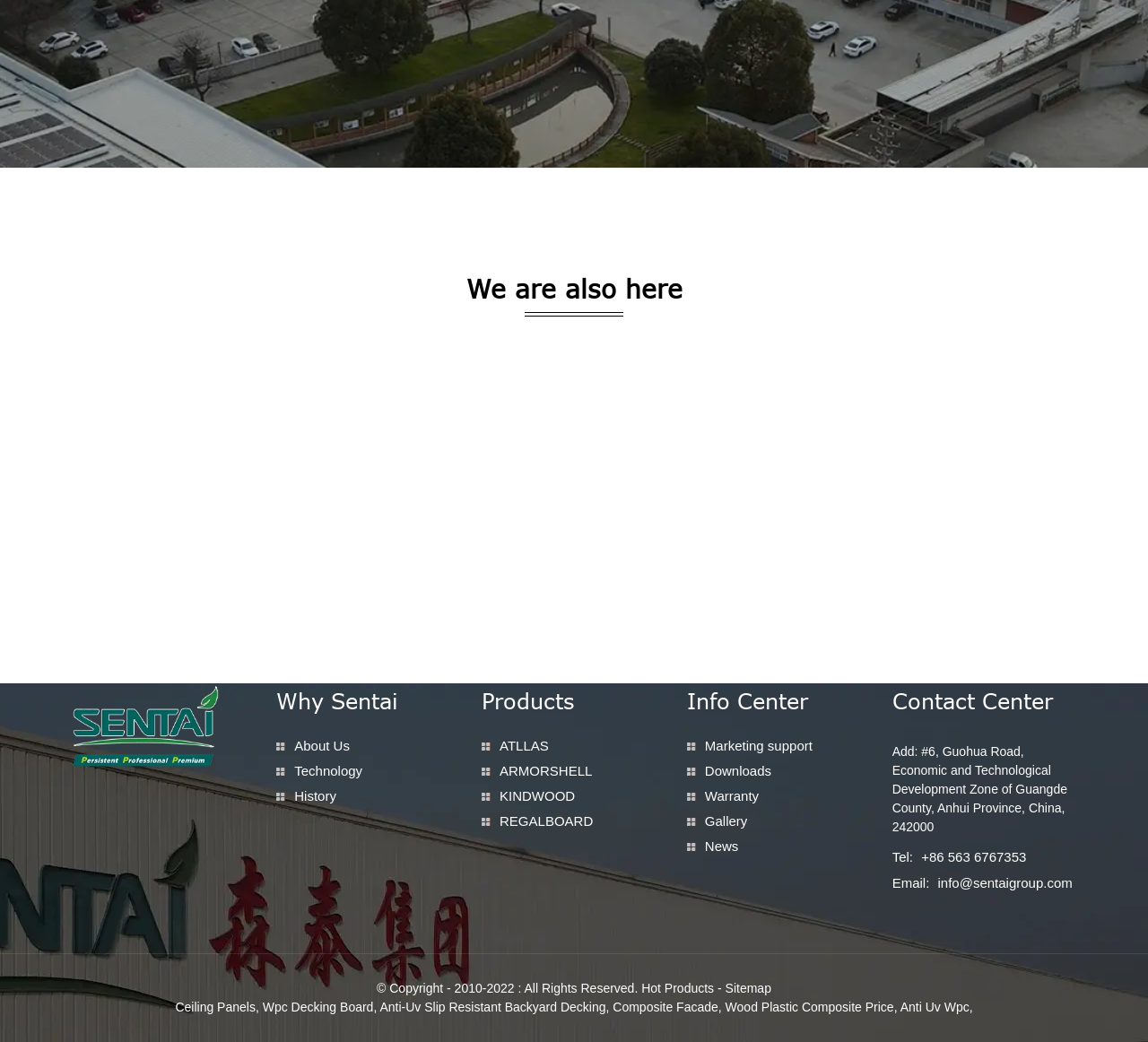Determine the coordinates of the bounding box for the clickable area needed to execute this instruction: "Check the sitemap".

[0.632, 0.942, 0.672, 0.955]